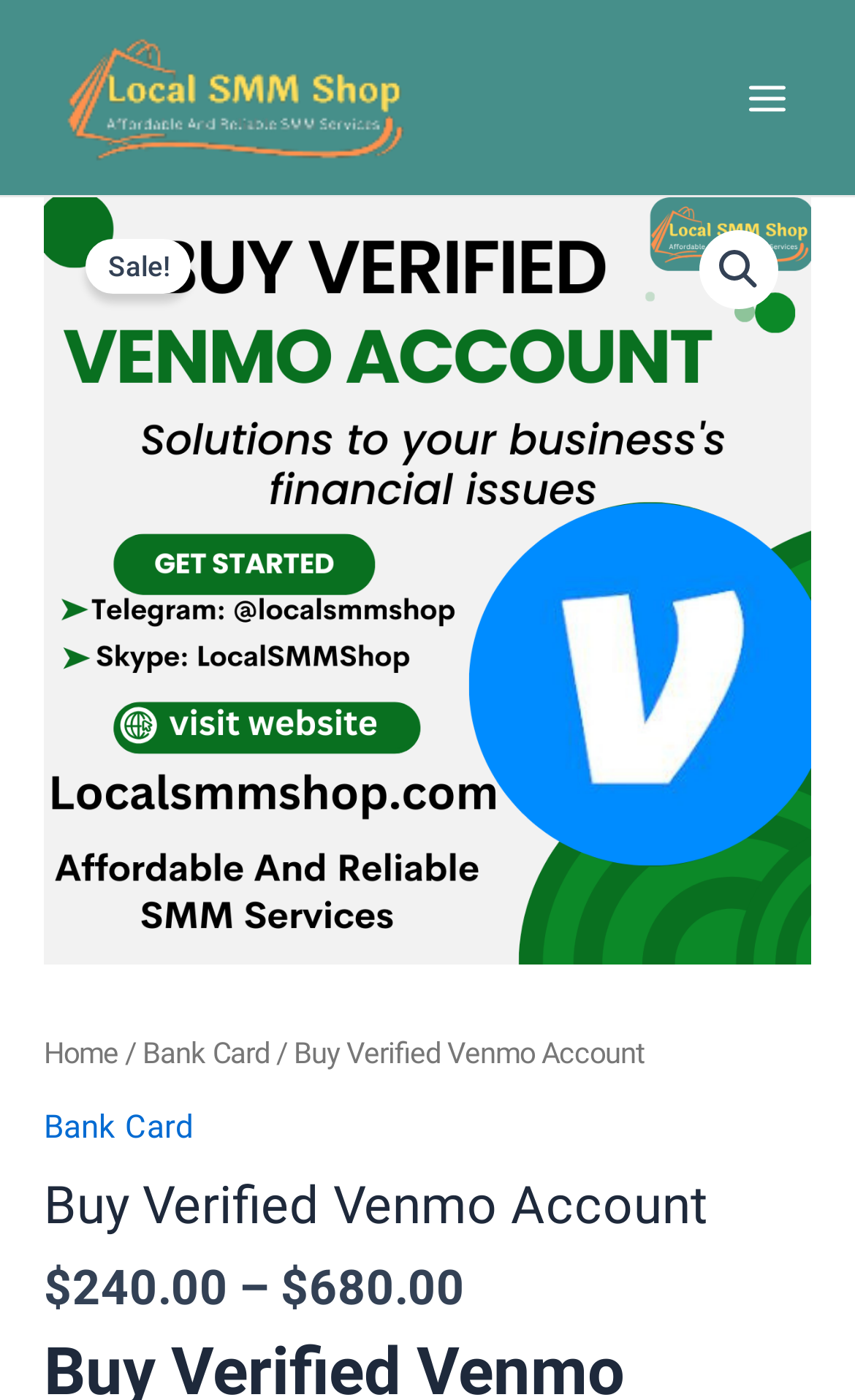Using the format (top-left x, top-left y, bottom-right x, bottom-right y), and given the element description, identify the bounding box coordinates within the screenshot: Home

[0.051, 0.741, 0.138, 0.765]